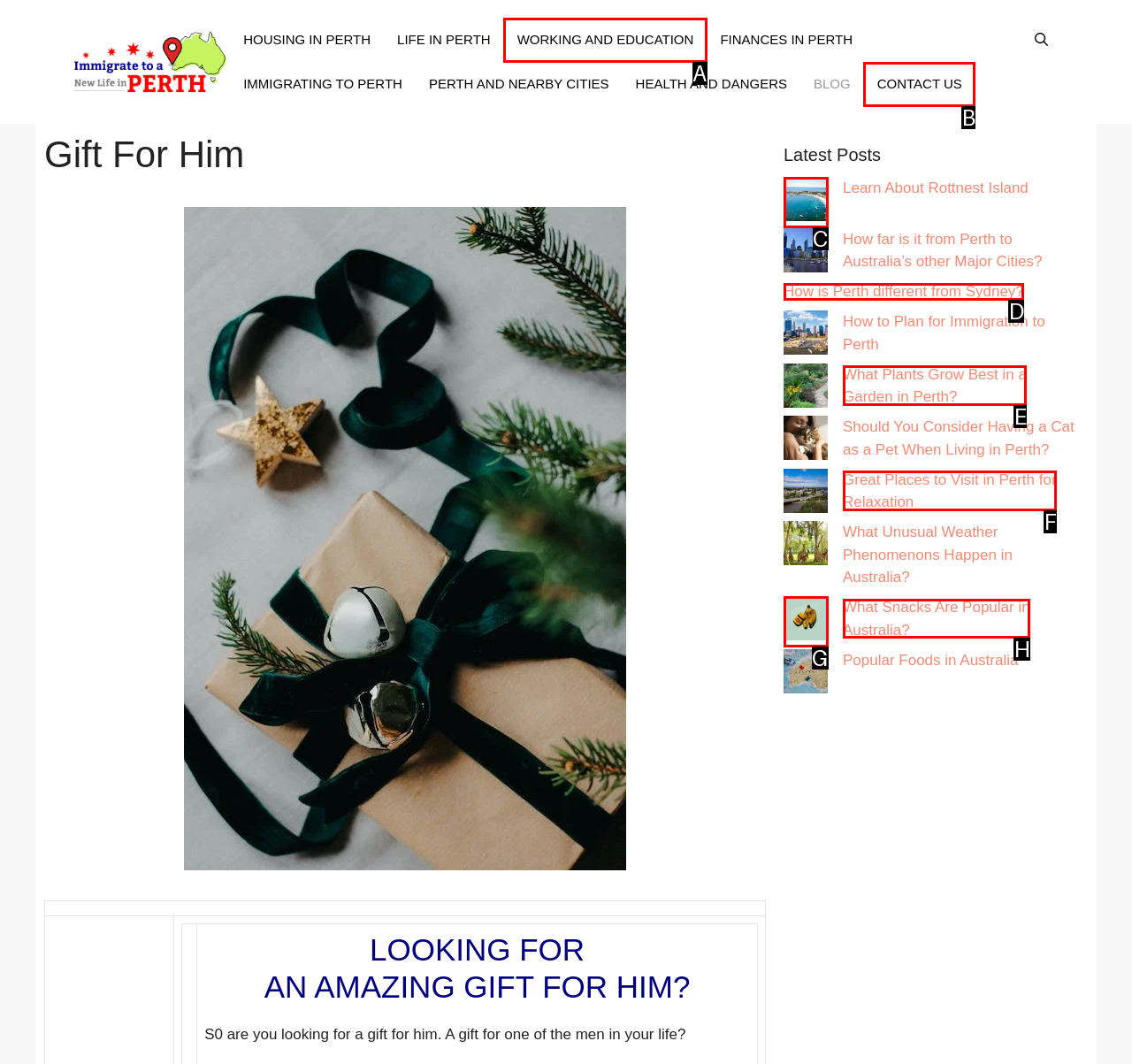Choose the HTML element that aligns with the description: Contact Us. Indicate your choice by stating the letter.

B